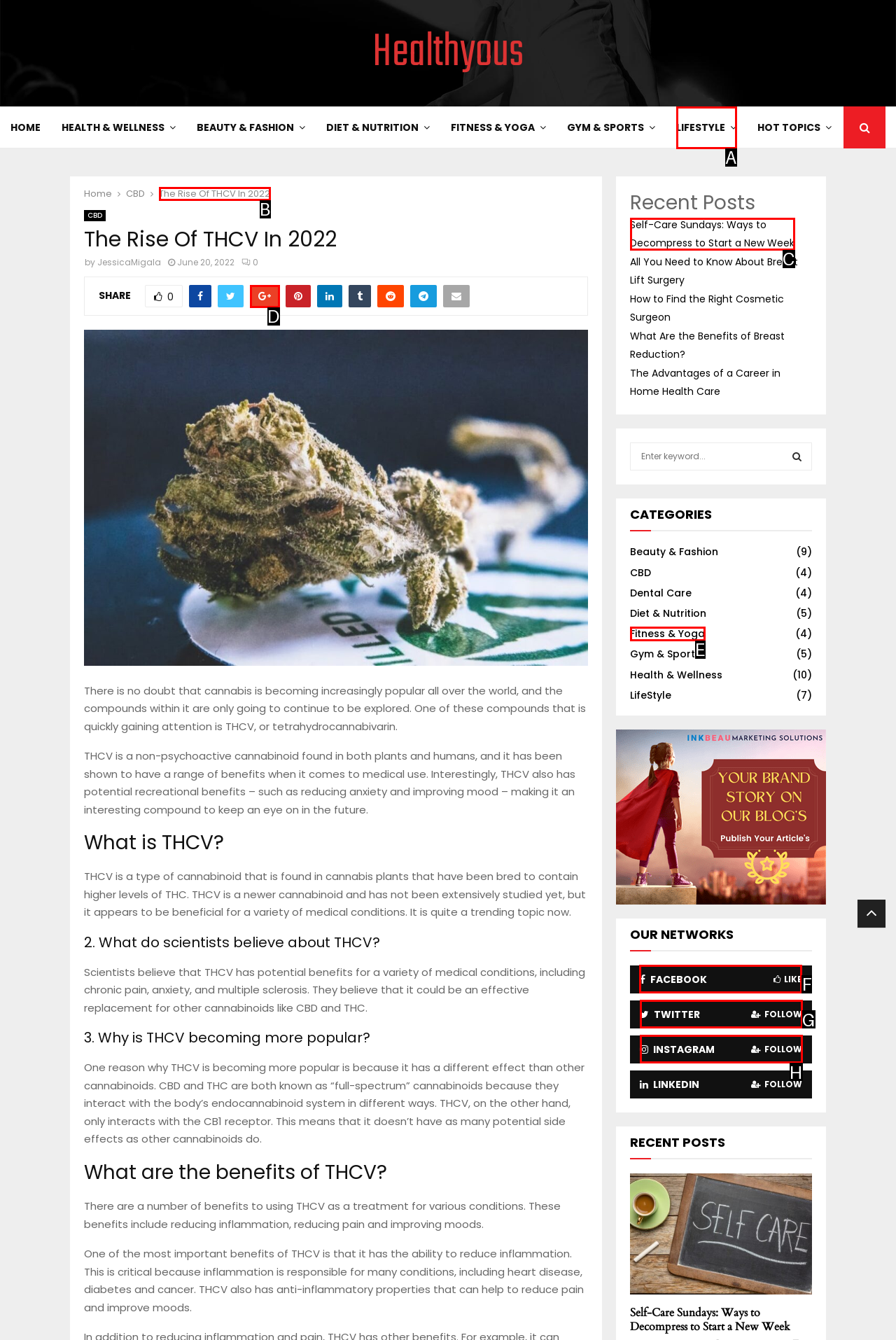Select the letter of the UI element that matches this task: Follow on FACEBOOK
Provide the answer as the letter of the correct choice.

F